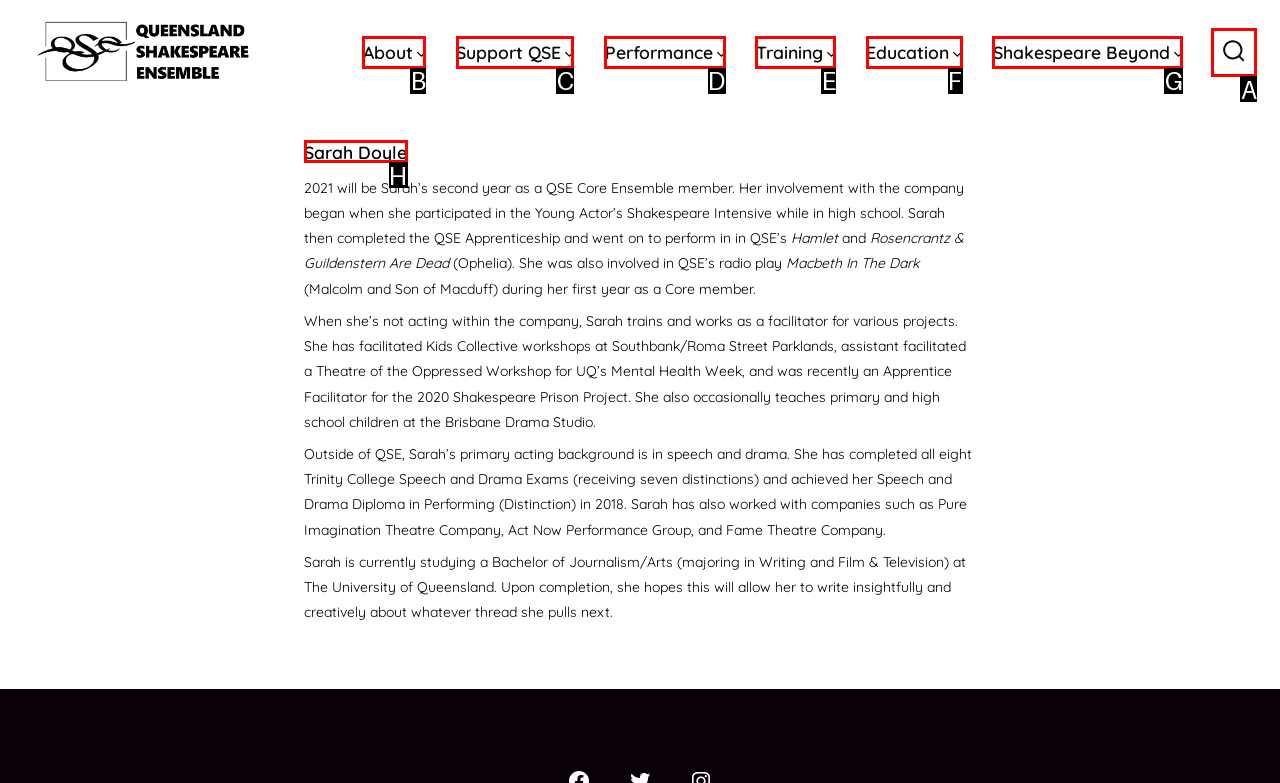Show which HTML element I need to click to perform this task: Read Sarah Doyle's biography Answer with the letter of the correct choice.

H